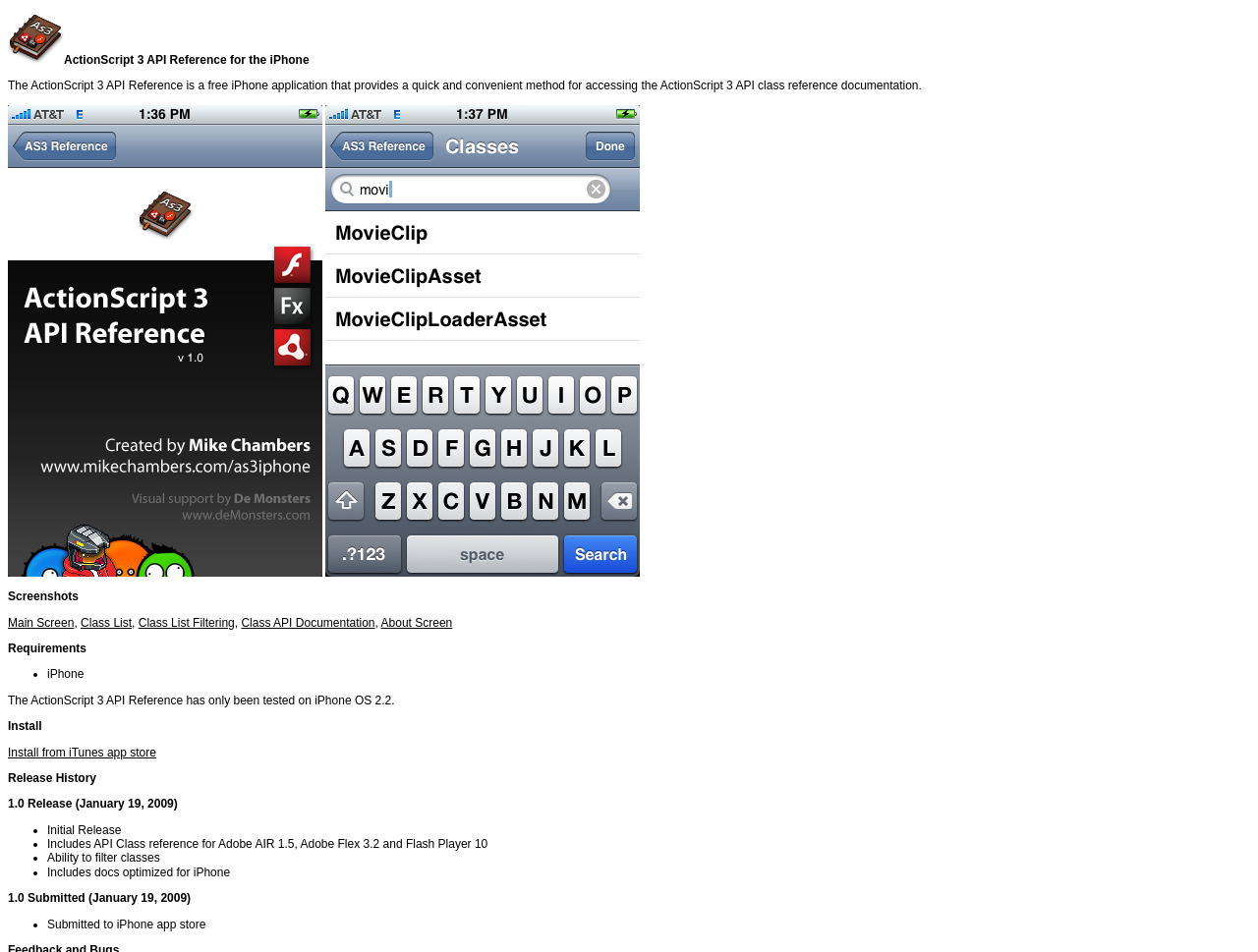Answer in one word or a short phrase: 
What is the minimum iPhone OS version required?

2.2